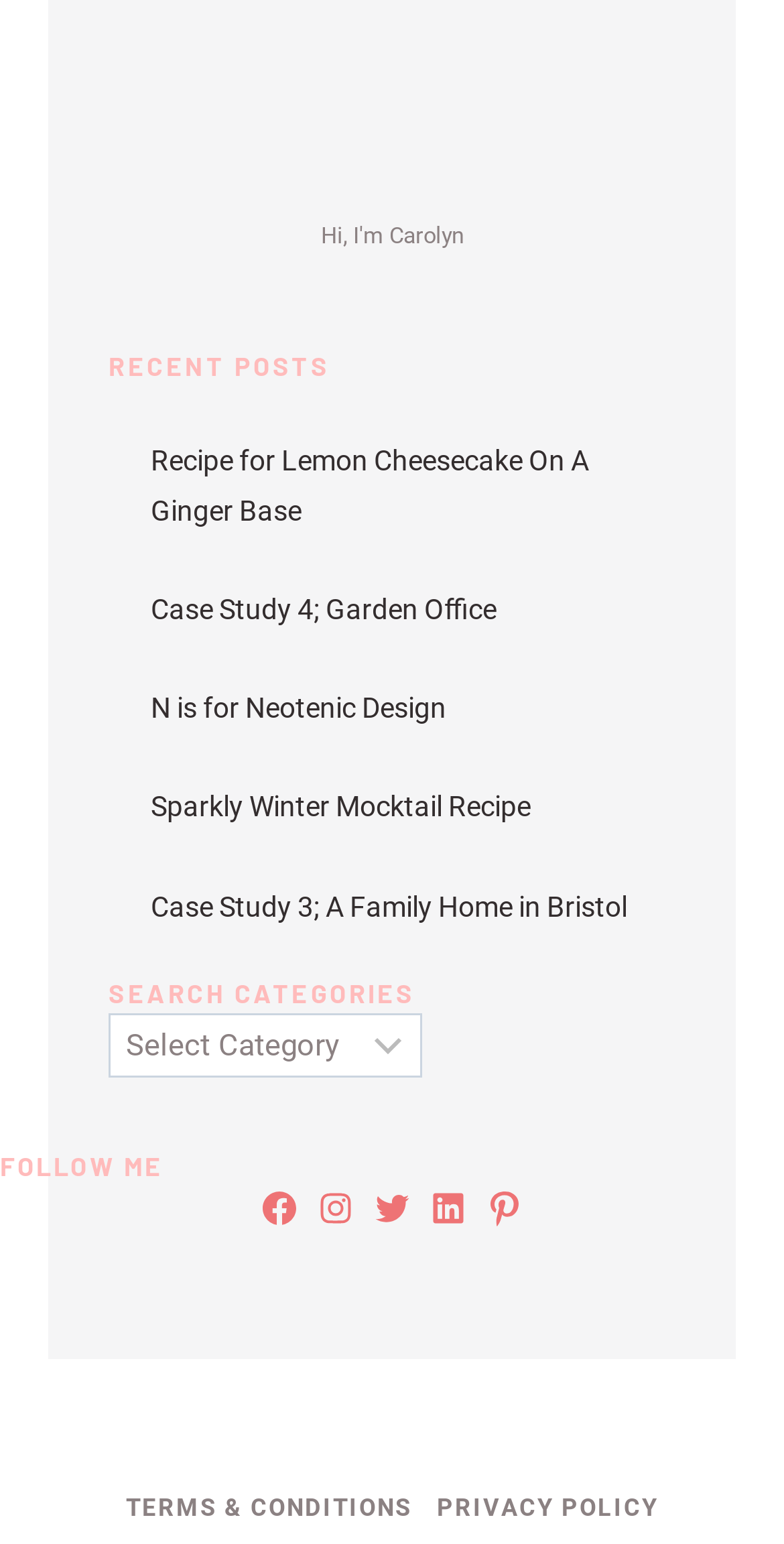Identify the bounding box coordinates of the area that should be clicked in order to complete the given instruction: "explore case study 3". The bounding box coordinates should be four float numbers between 0 and 1, i.e., [left, top, right, bottom].

[0.192, 0.644, 0.8, 0.665]